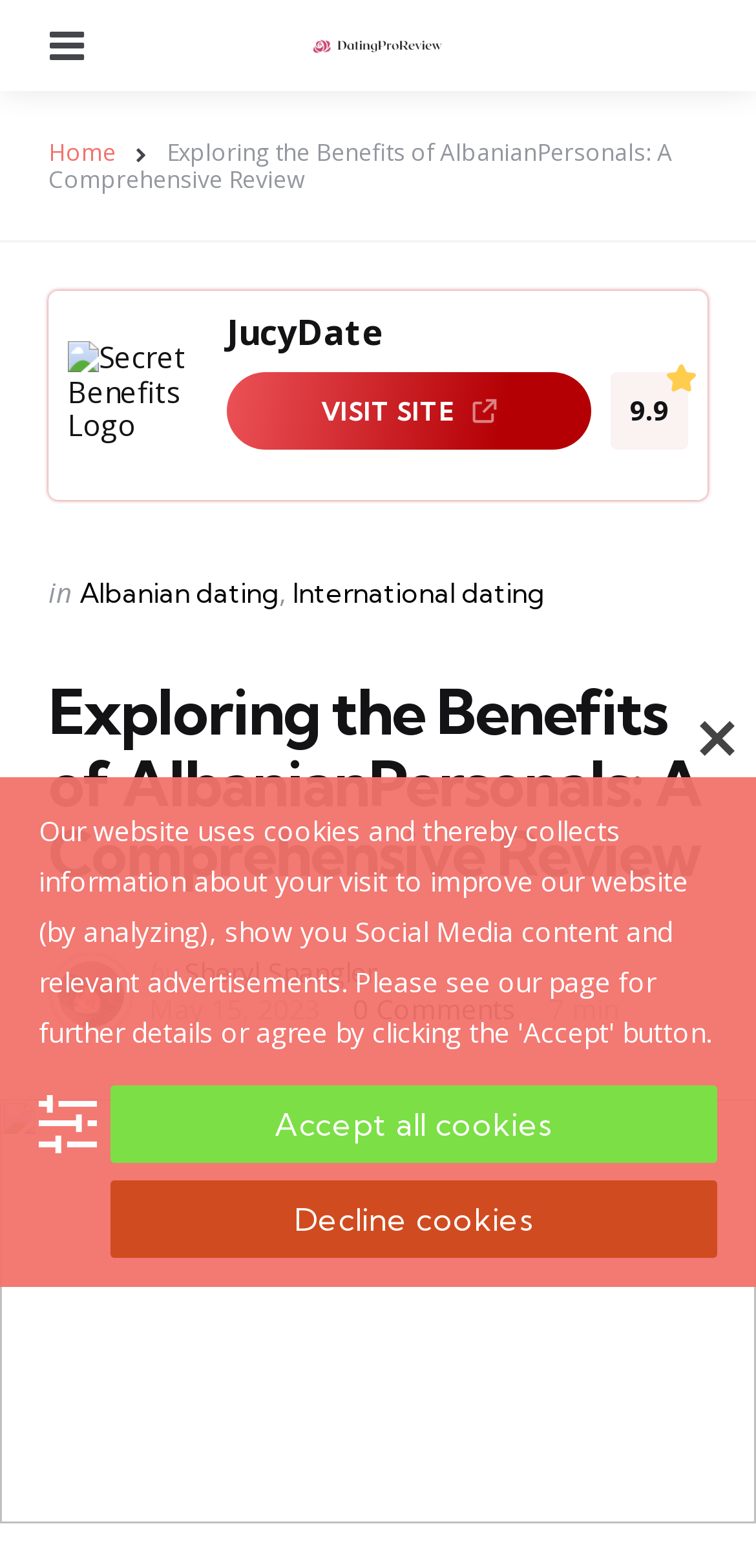What is the rating of JucyDate?
Respond to the question with a well-detailed and thorough answer.

The rating of JucyDate is mentioned as '9.9' in the sidebar section.